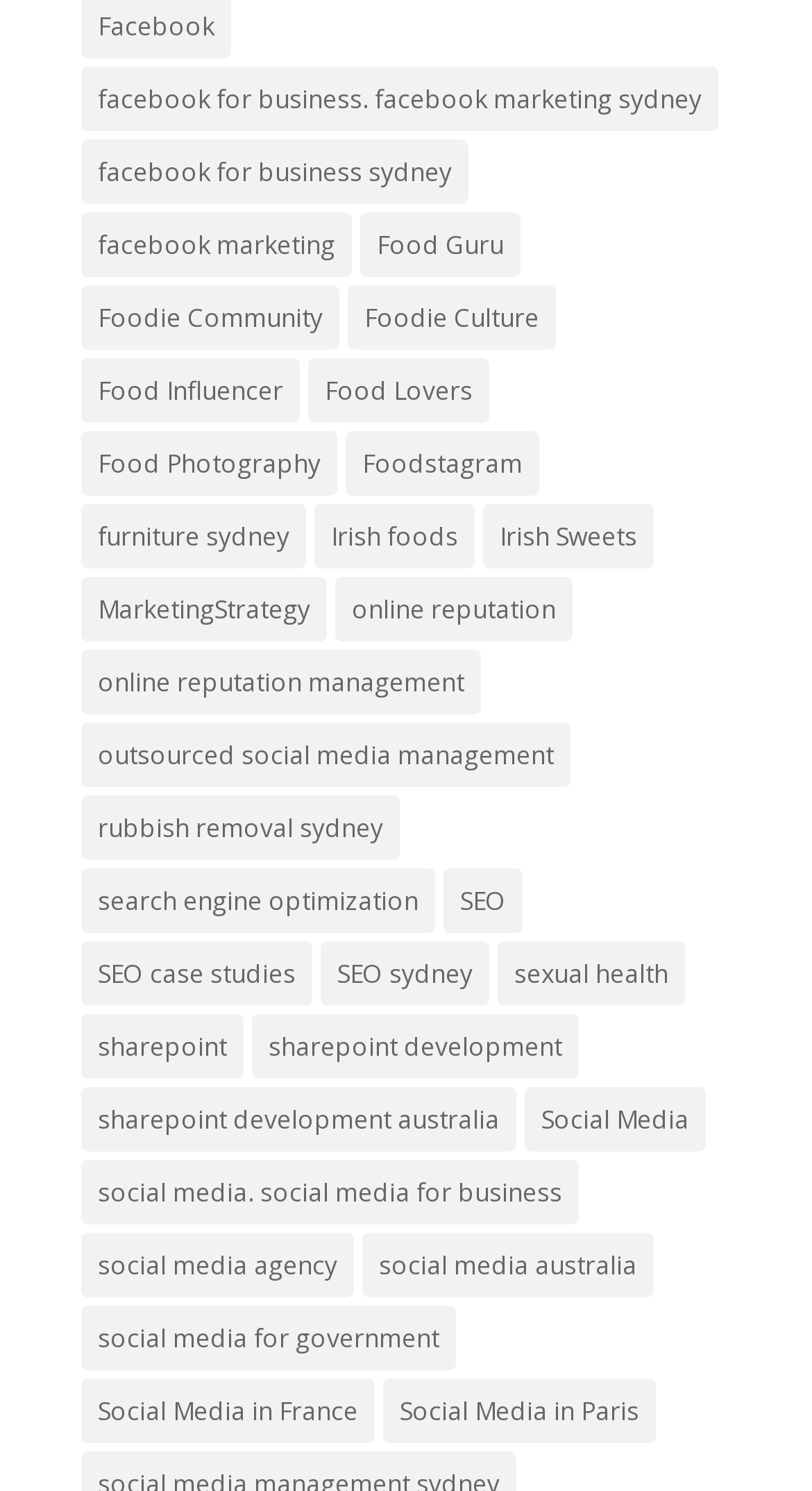Please identify the bounding box coordinates of the clickable region that I should interact with to perform the following instruction: "Explore Social Media in France". The coordinates should be expressed as four float numbers between 0 and 1, i.e., [left, top, right, bottom].

[0.1, 0.924, 0.462, 0.968]